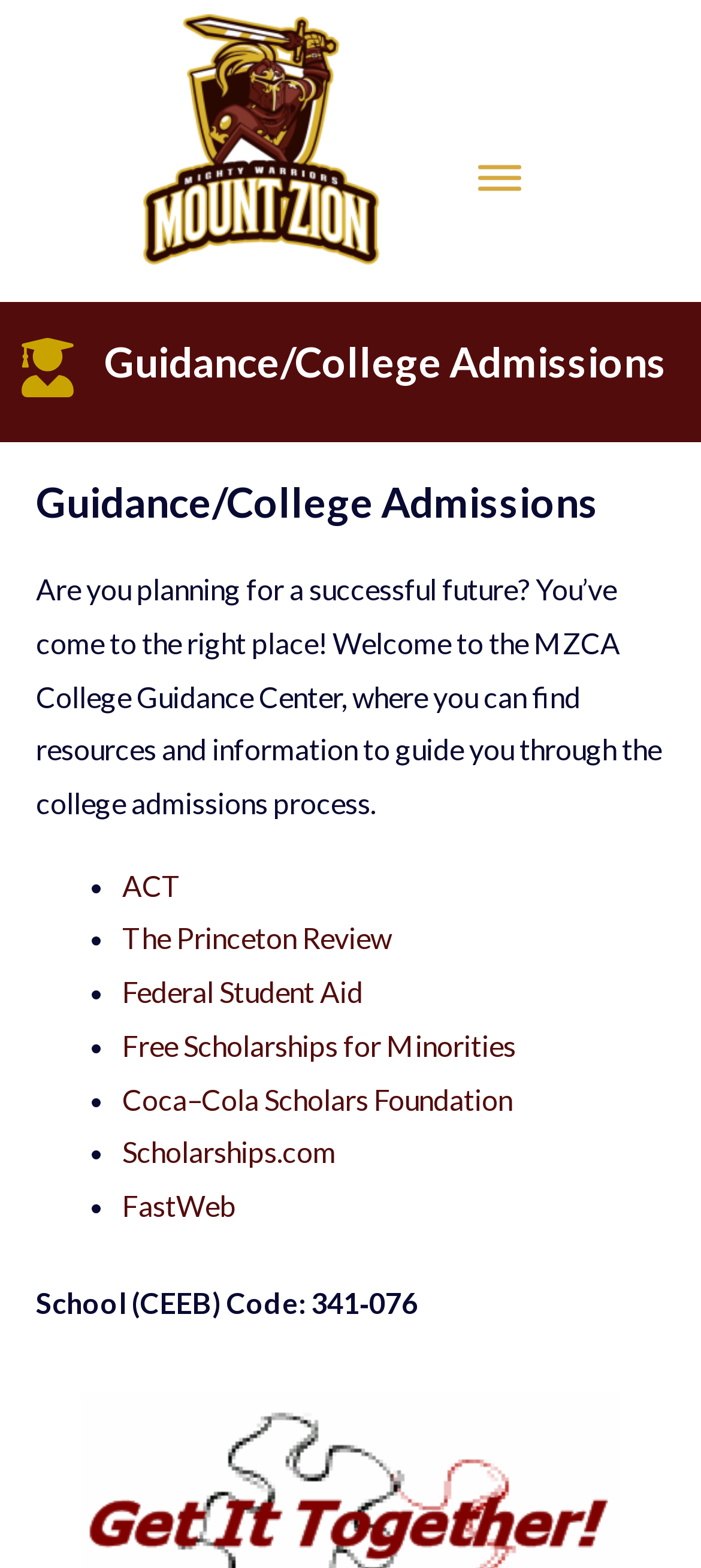Could you find the bounding box coordinates of the clickable area to complete this instruction: "Click the Toggle Menu button"?

[0.681, 0.105, 0.742, 0.122]